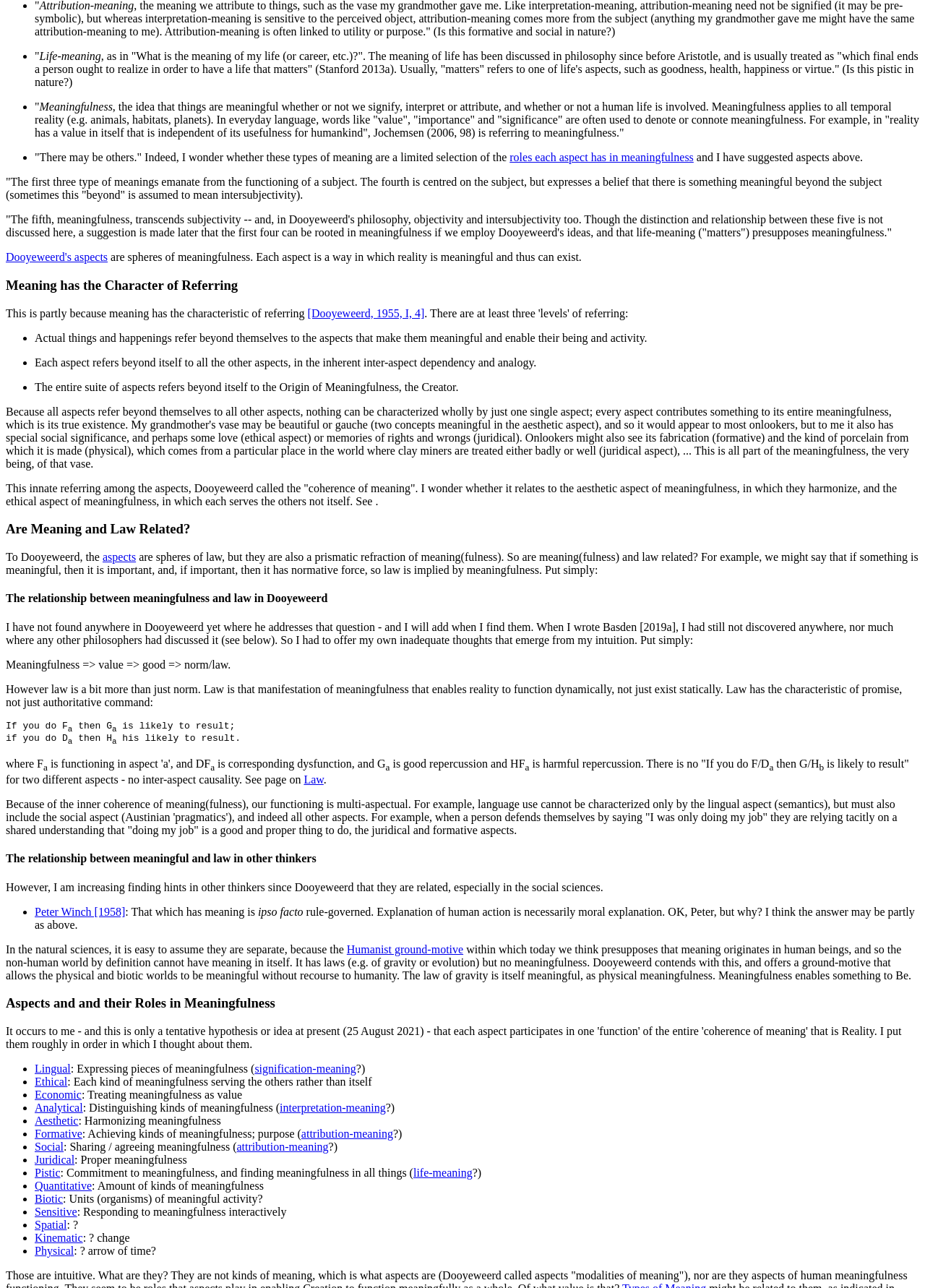What is the first type of meaning mentioned in the text?
Using the visual information, reply with a single word or short phrase.

Life-meaning